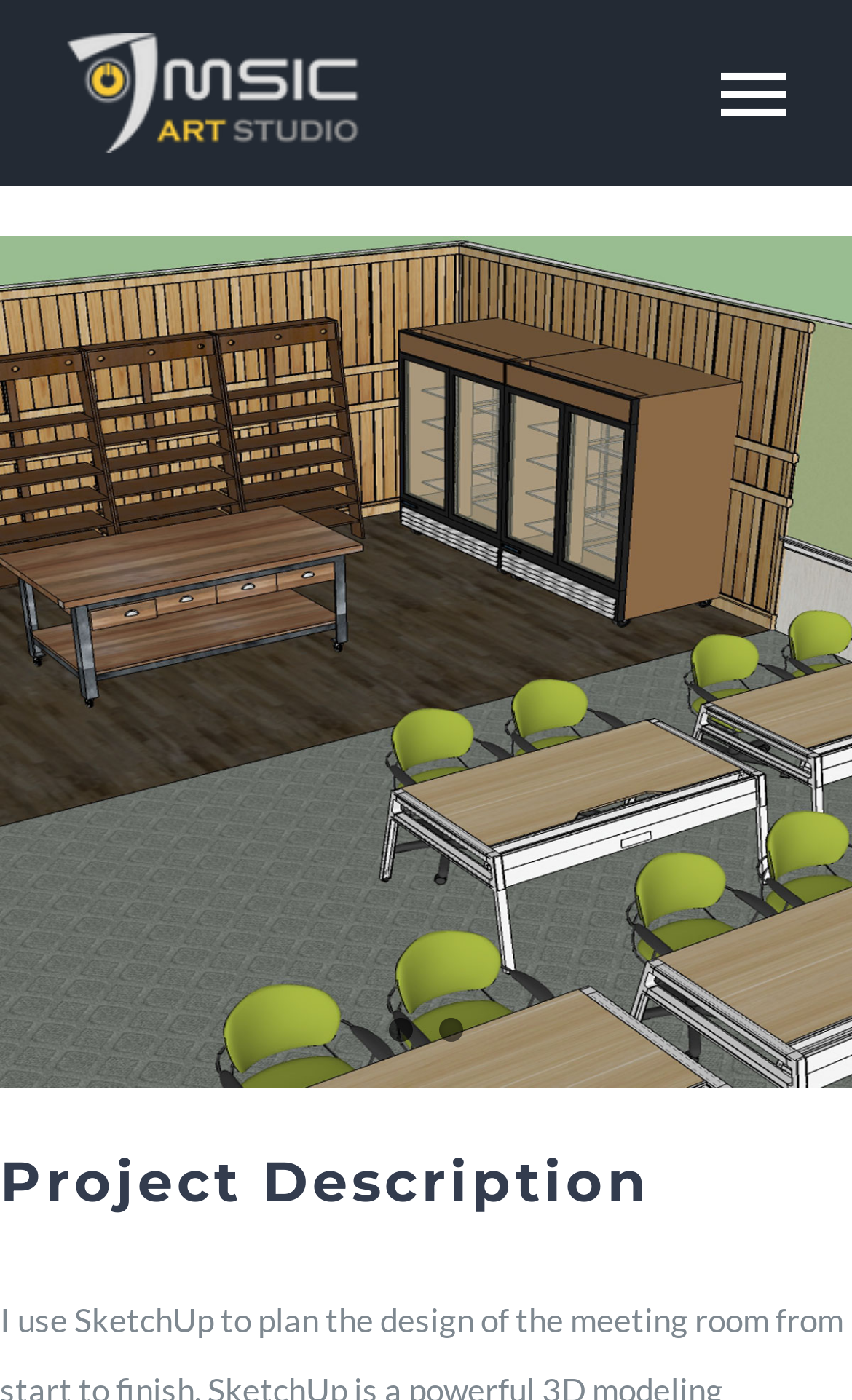Locate the bounding box coordinates of the segment that needs to be clicked to meet this instruction: "Click the toggle navigation button".

[0.833, 0.035, 0.936, 0.098]